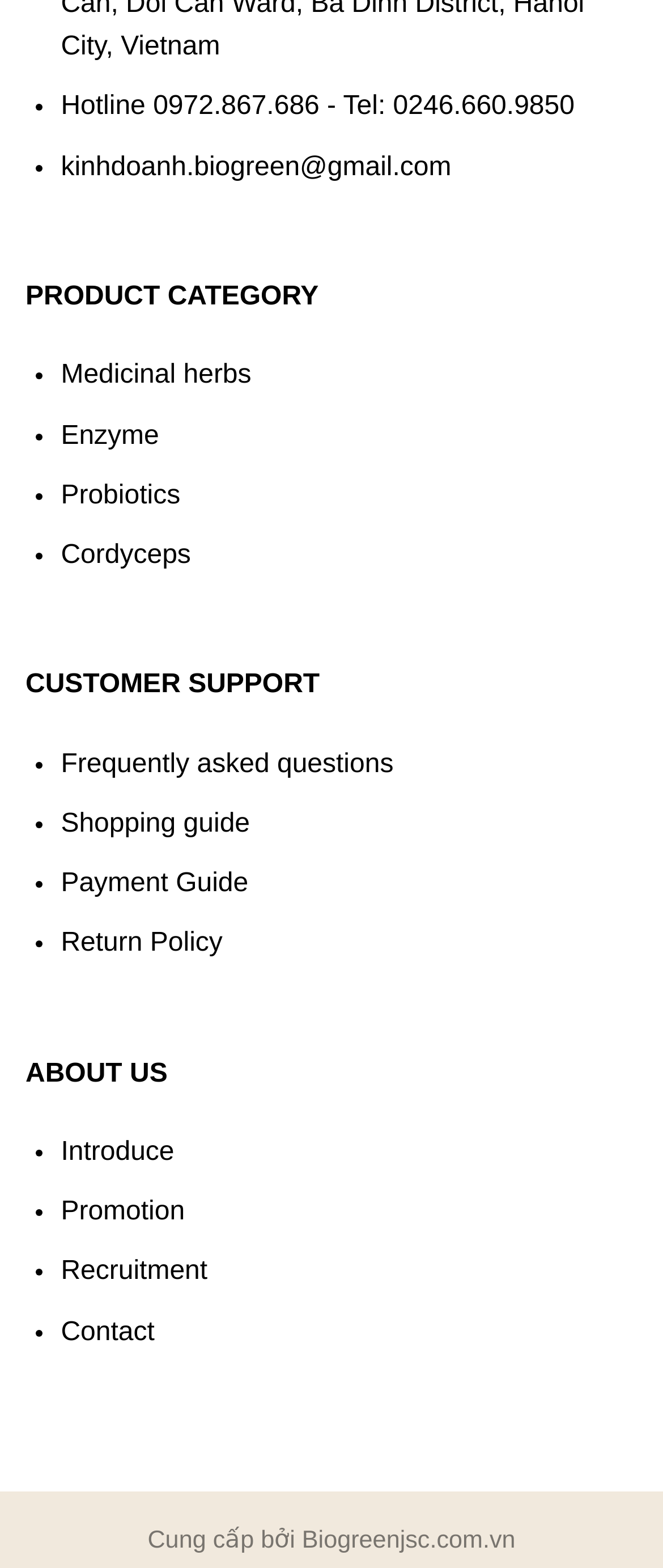What are the product categories?
Give a comprehensive and detailed explanation for the question.

The product categories can be found in the middle section of the webpage, listed as bullet points, which are 'Medicinal herbs', 'Enzyme', 'Probiotics', and 'Cordyceps'.